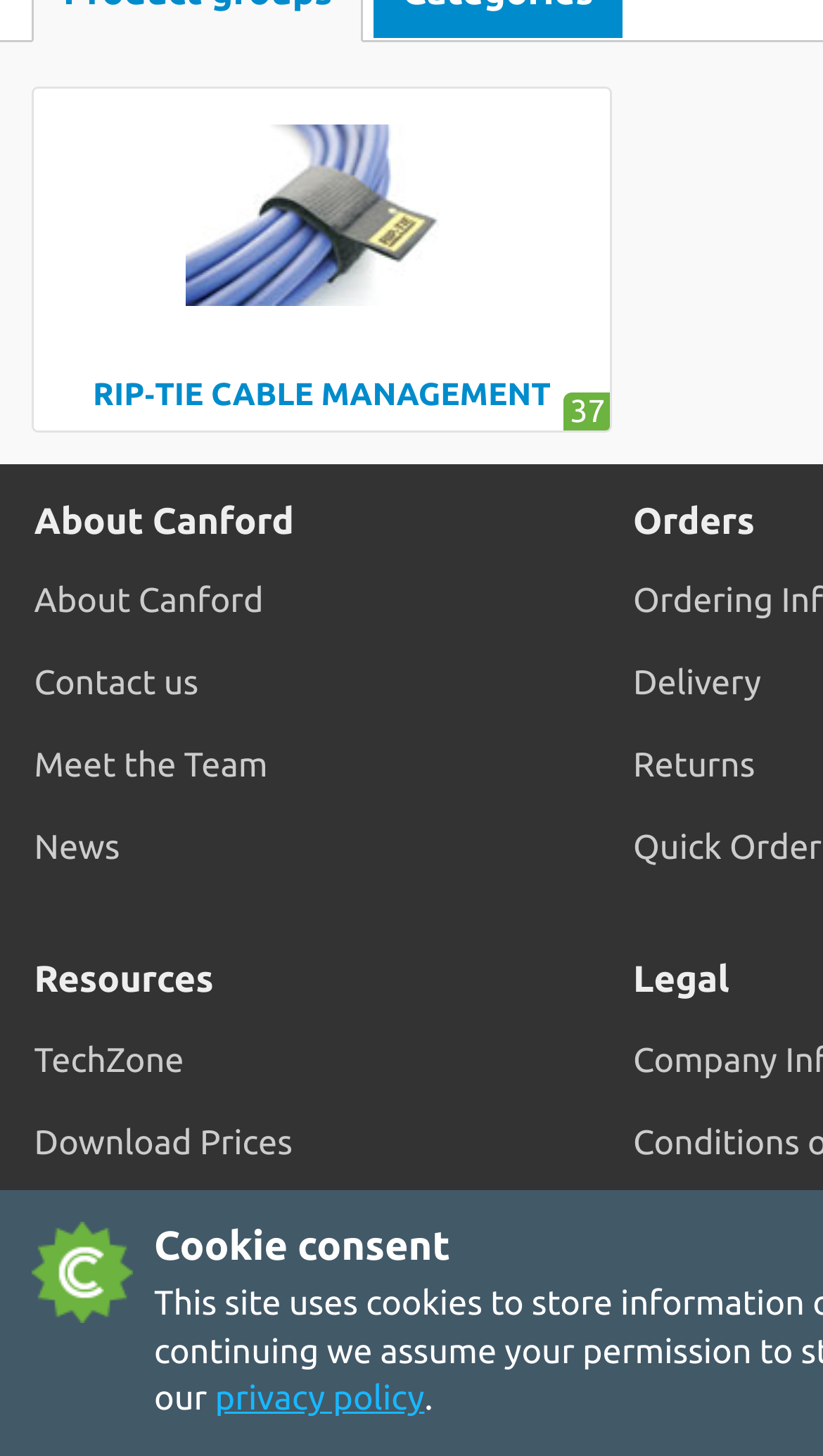Bounding box coordinates are to be given in the format (top-left x, top-left y, bottom-right x, bottom-right y). All values must be floating point numbers between 0 and 1. Provide the bounding box coordinate for the UI element described as: privacy policy

[0.261, 0.948, 0.516, 0.974]